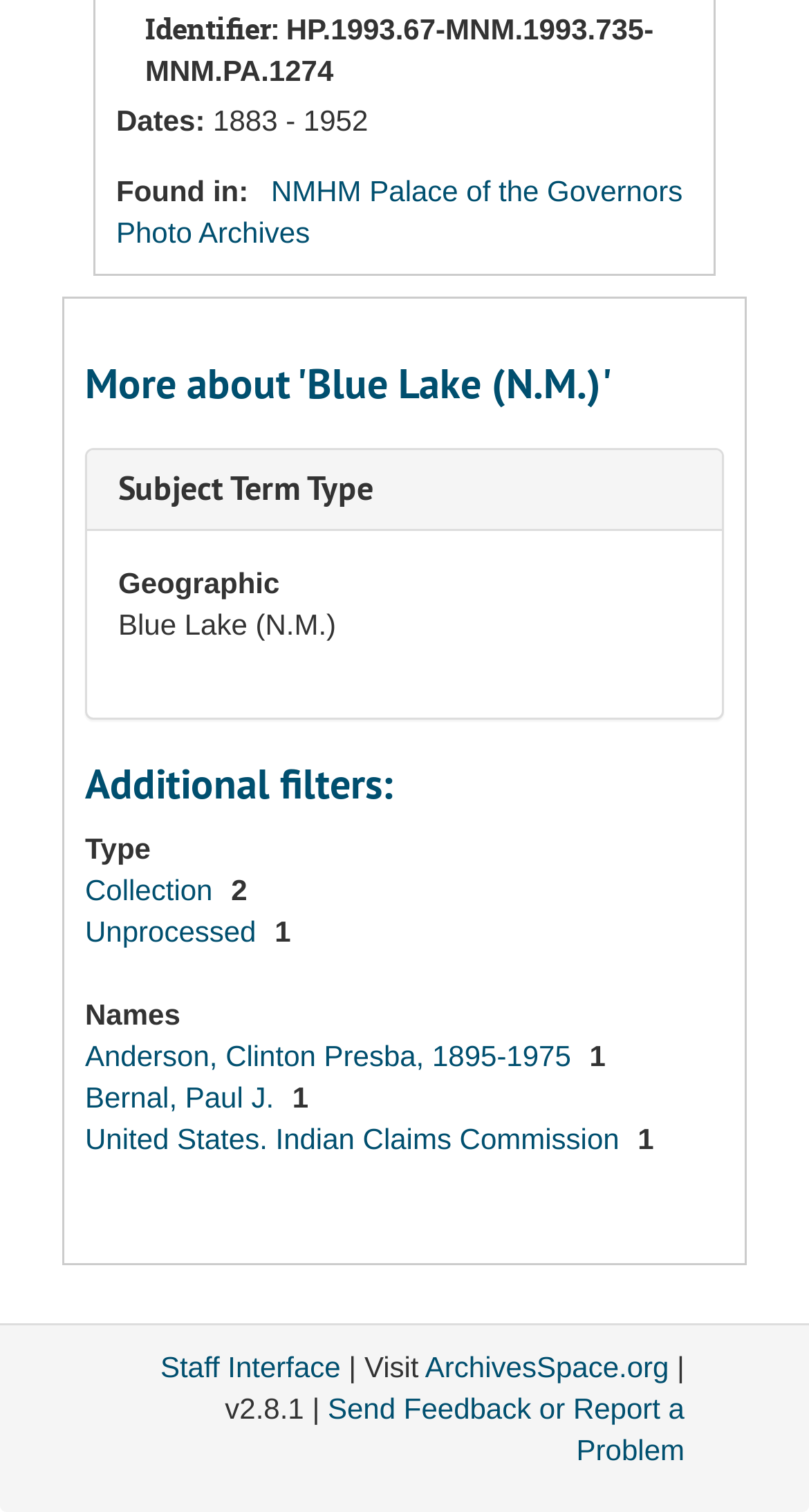What is the identifier of the item?
Can you provide an in-depth and detailed response to the question?

The identifier of the item can be found in the static text element 'Identifier:' which is located at the top of the webpage, with a bounding box coordinate of [0.179, 0.005, 0.344, 0.032]. The text content of this element is 'HP.1993.67-MNM.1993.735-MNM.PA.1274'.